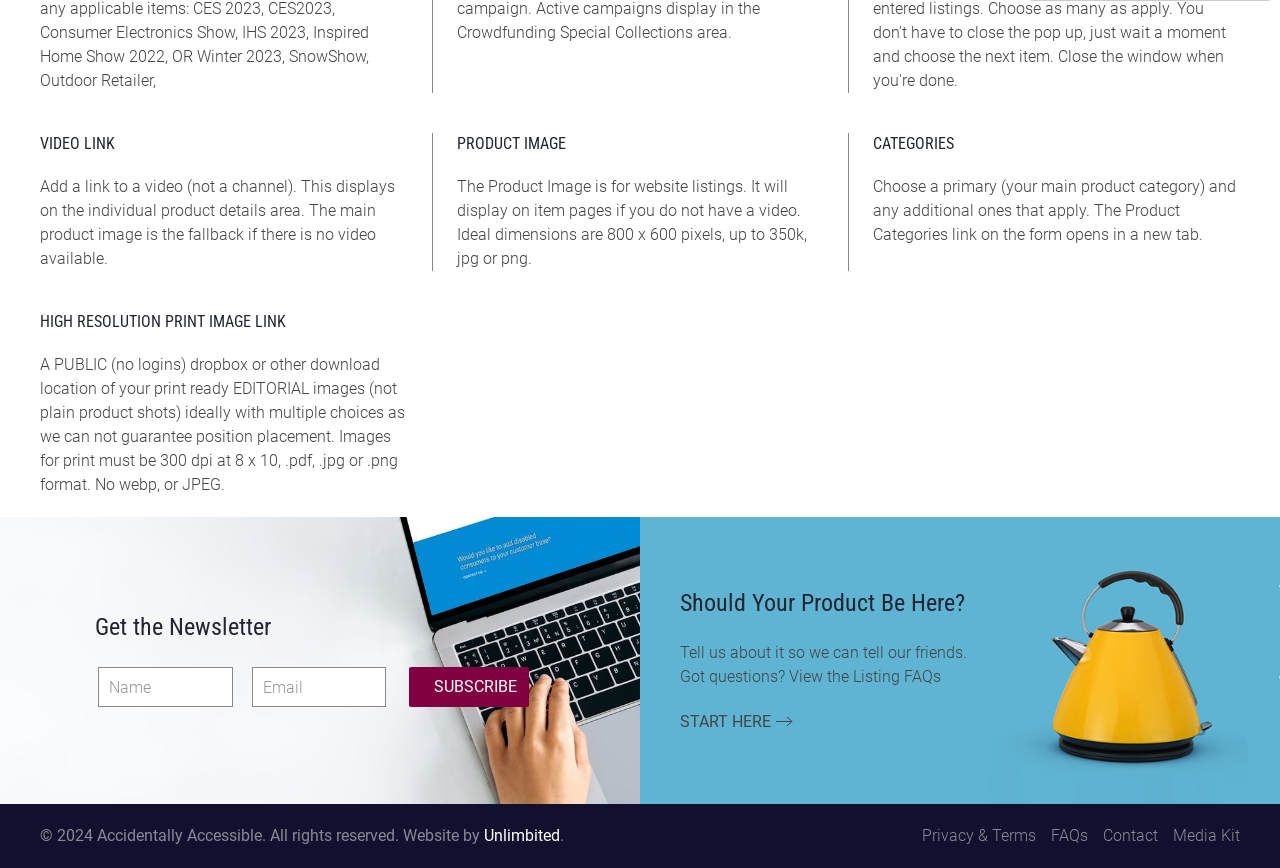Provide the bounding box coordinates of the HTML element this sentence describes: "Pay".

None